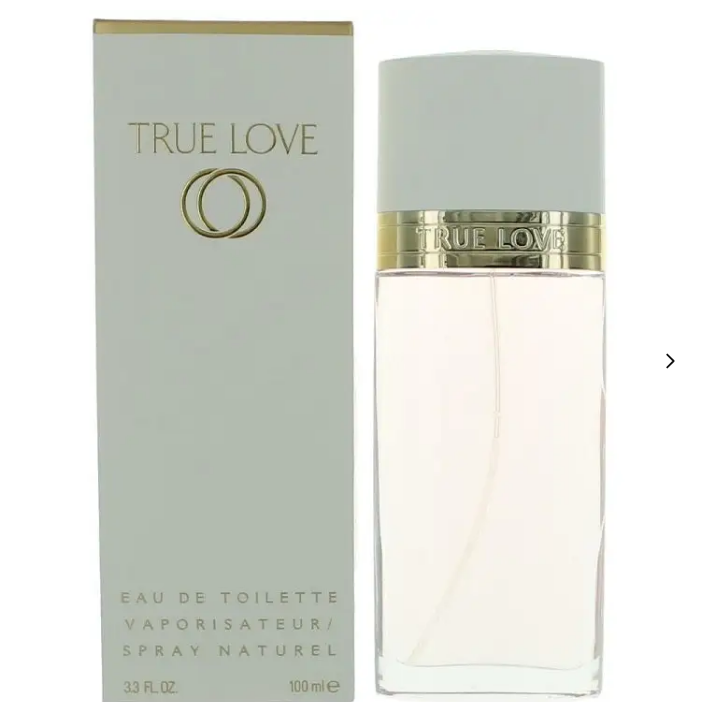Break down the image and describe every detail you can observe.

The image features the elegant packaging and bottle of the "Elizabeth Arden True Love EDT" for women, showcasing a chic and sophisticated design. The product is presented in a sleek, tall glass bottle with a soft, rounded cap in light gray, adorned with gold detailing that highlights the name "TRUE LOVE." Next to the bottle, its signature box features a minimalist design in neutral tones, displaying the fragrance name in an elegant font, complemented by two intertwined rings symbolizing love and connection. This Eau de Toilette comes in a 100 ml size and is marketed for its amber-floral fragrance profile, perfect for those who appreciate a long-lasting and captivating scent.